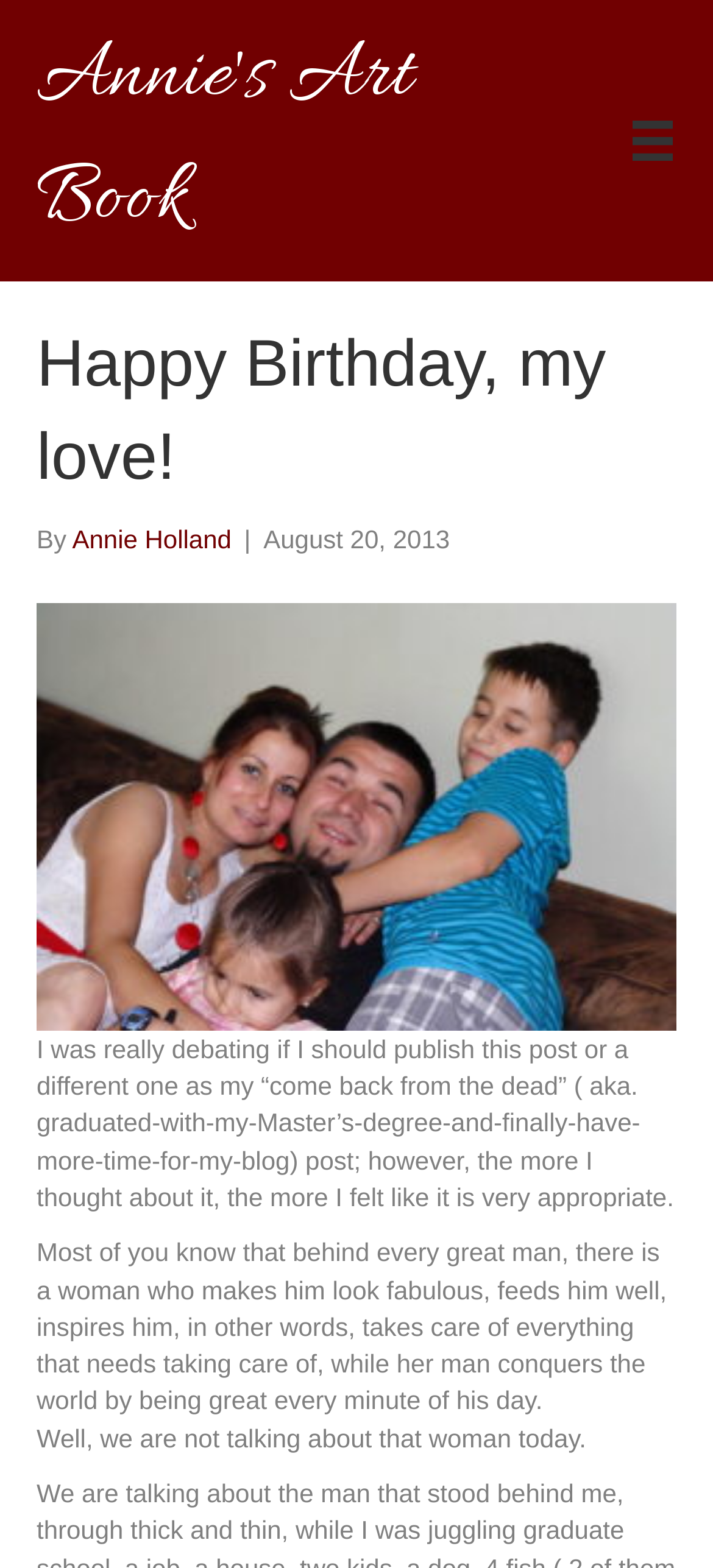Please analyze the image and give a detailed answer to the question:
What is the name of the person celebrating their birthday?

The name of the person celebrating their birthday can be found in the link 'Alex 37th Bday49'.